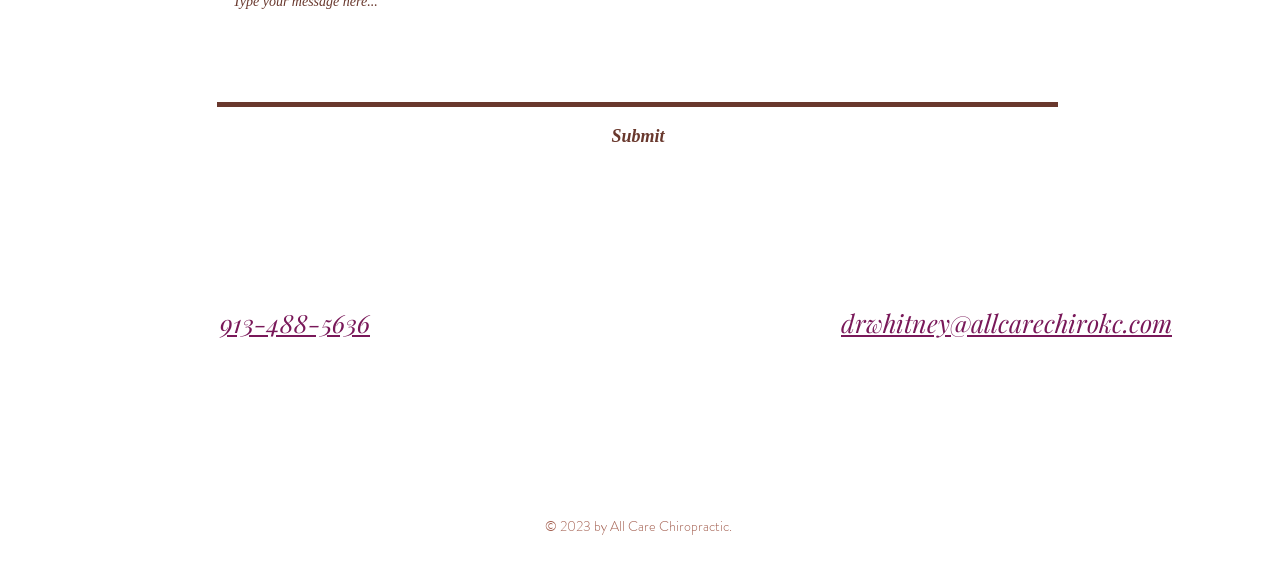Provide your answer in one word or a succinct phrase for the question: 
What is the phone number to schedule an appointment?

913-488-5636